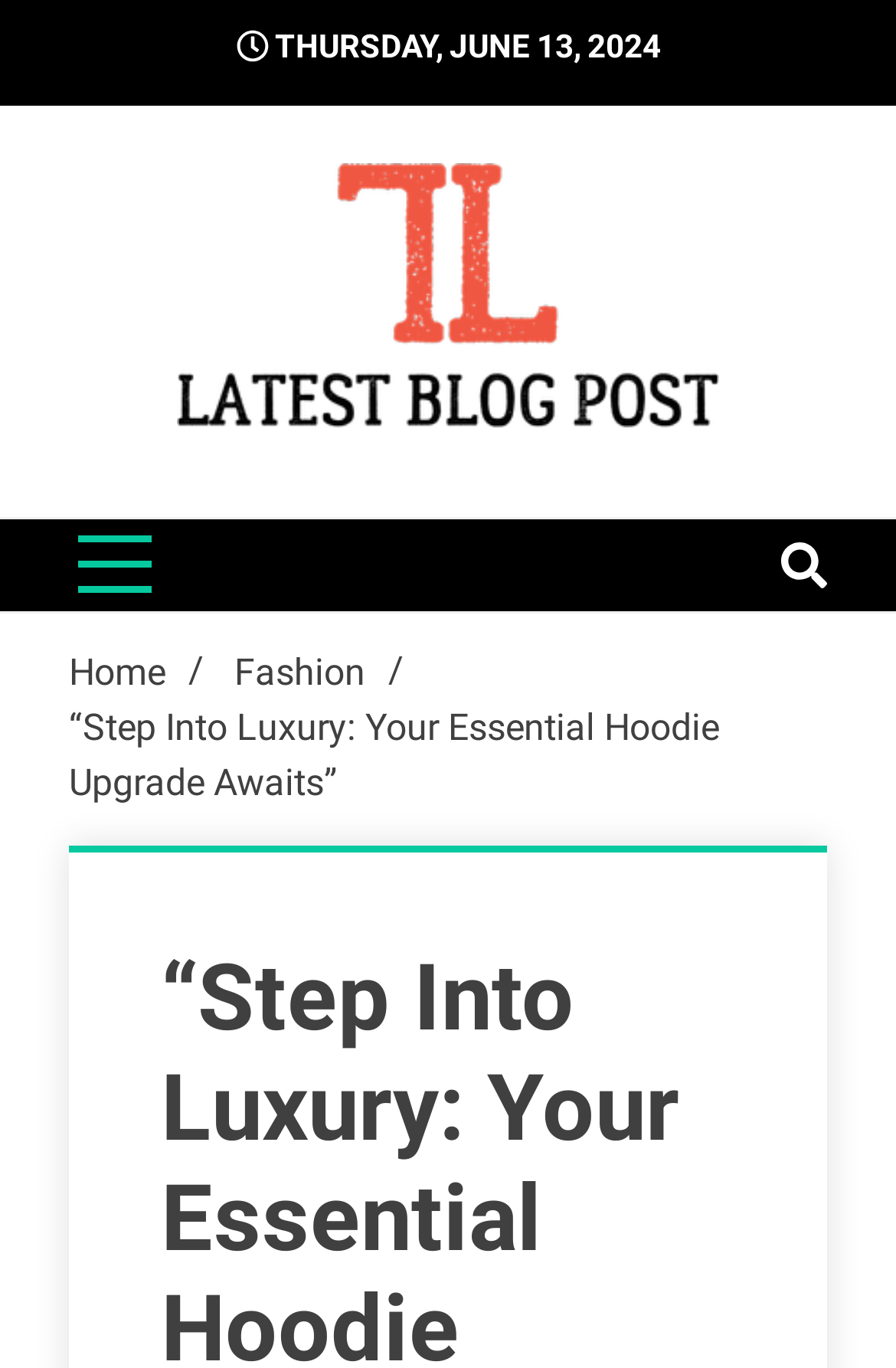Provide a brief response to the question below using a single word or phrase: 
What categories are listed below the breadcrumbs?

SEO, Sports, Education, Tech